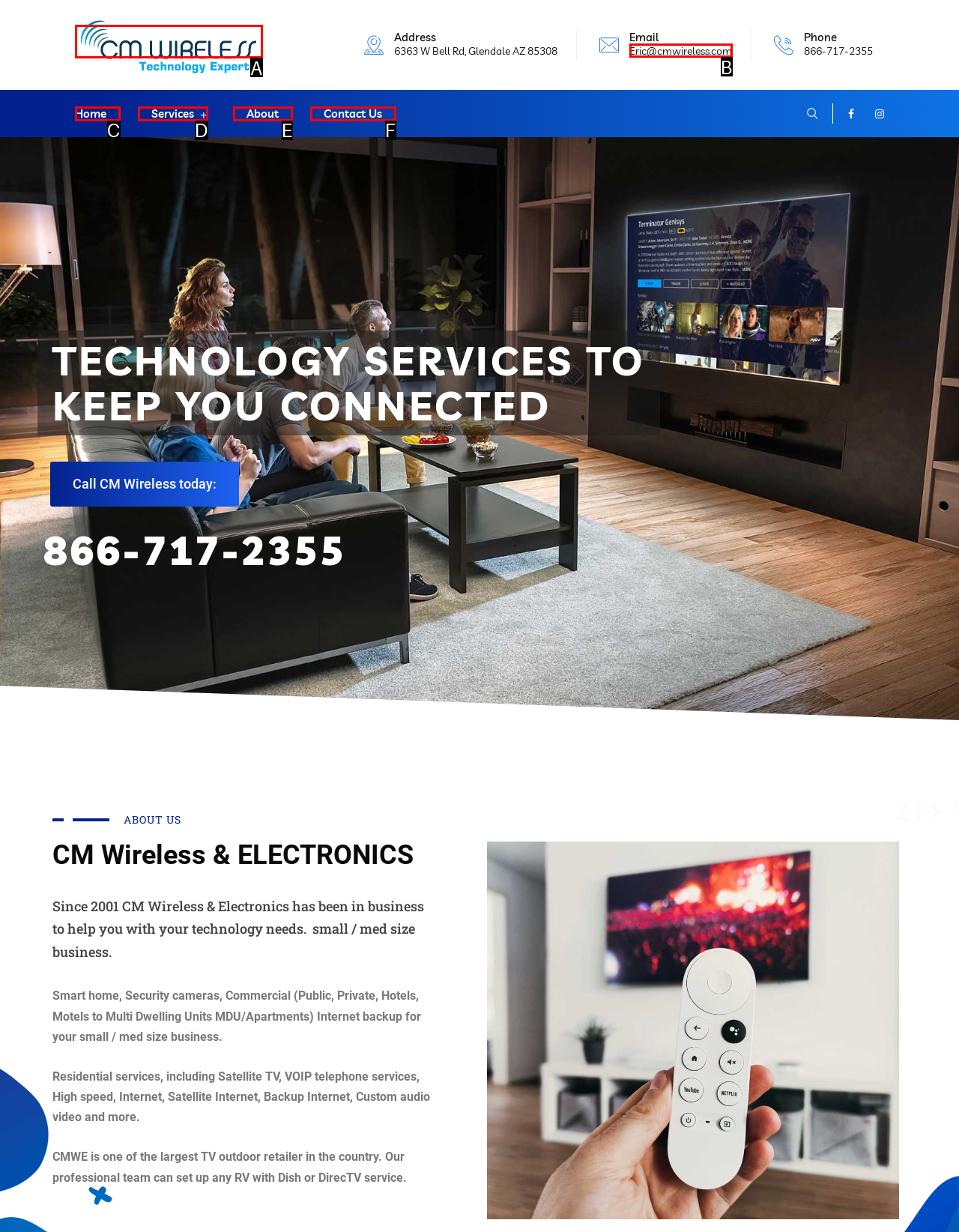Using the element description: Eric@cmwireless.com, select the HTML element that matches best. Answer with the letter of your choice.

B